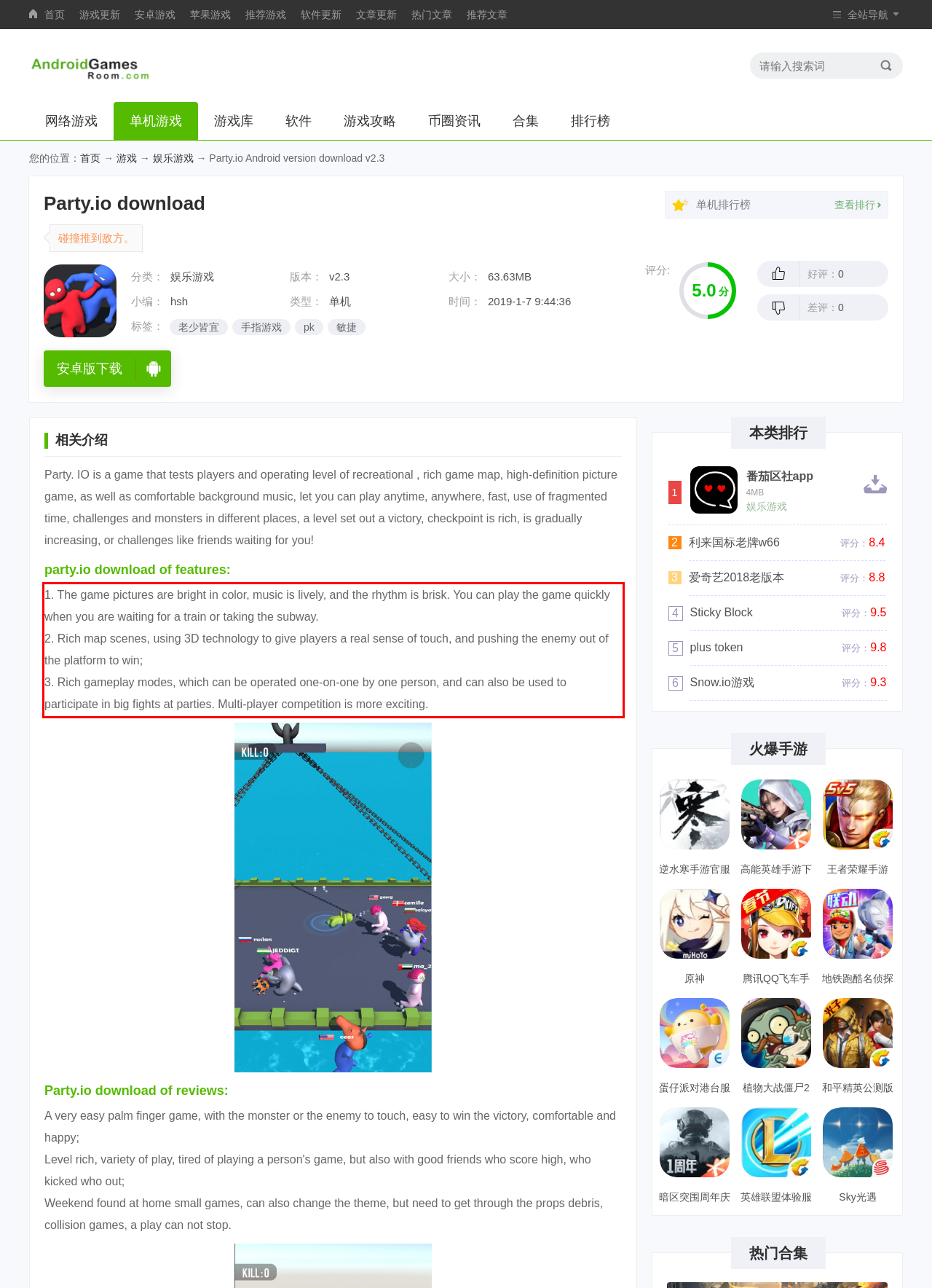You are provided with a screenshot of a webpage that includes a red bounding box. Extract and generate the text content found within the red bounding box.

1. The game pictures are bright in color, music is lively, and the rhythm is brisk. You can play the game quickly when you are waiting for a train or taking the subway. 2. Rich map scenes, using 3D technology to give players a real sense of touch, and pushing the enemy out of the platform to win; 3. Rich gameplay modes, which can be operated one-on-one by one person, and can also be used to participate in big fights at parties. Multi-player competition is more exciting.